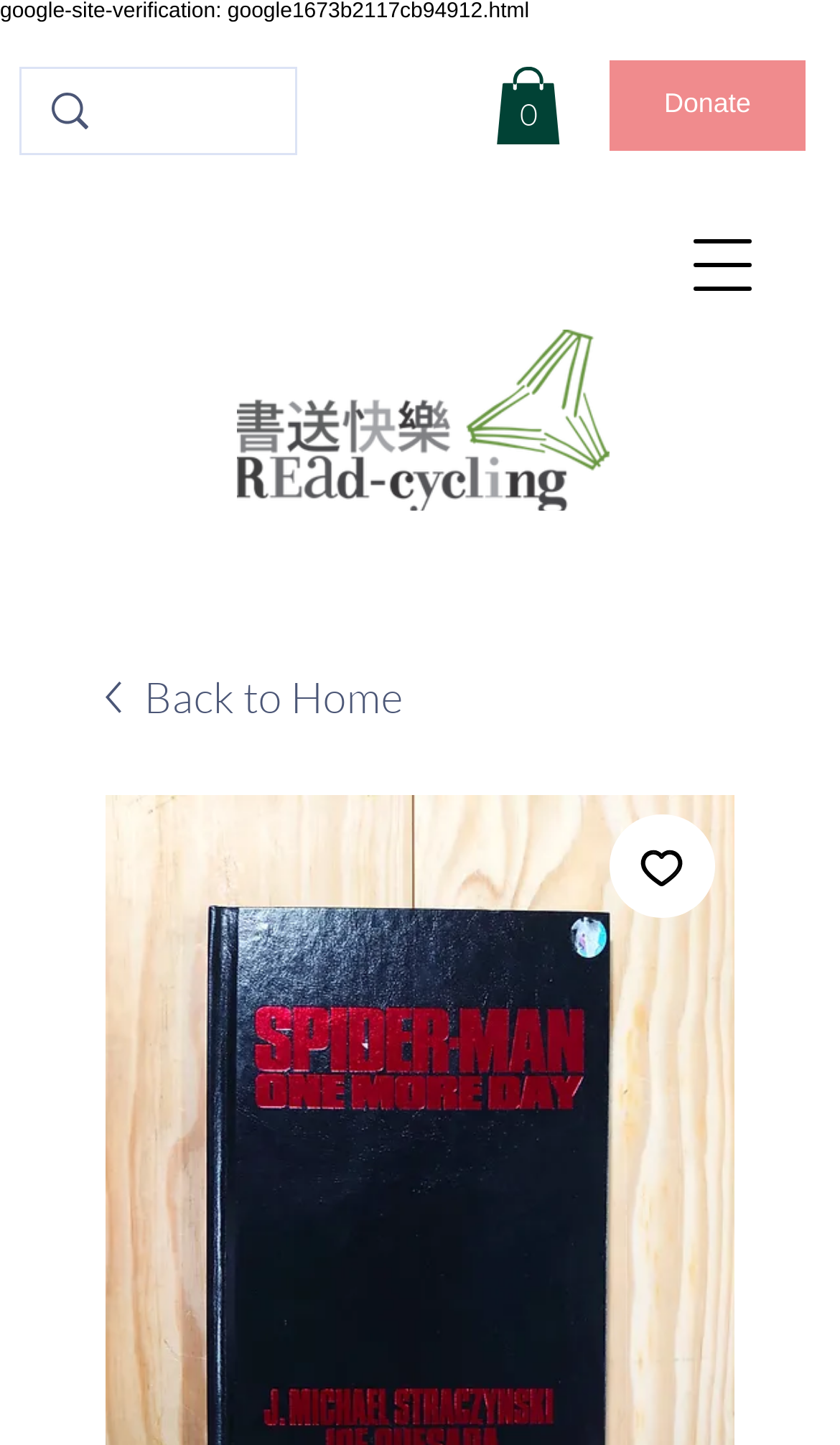What is the text on the button next to the cart?
Look at the image and answer with only one word or phrase.

Open navigation menu